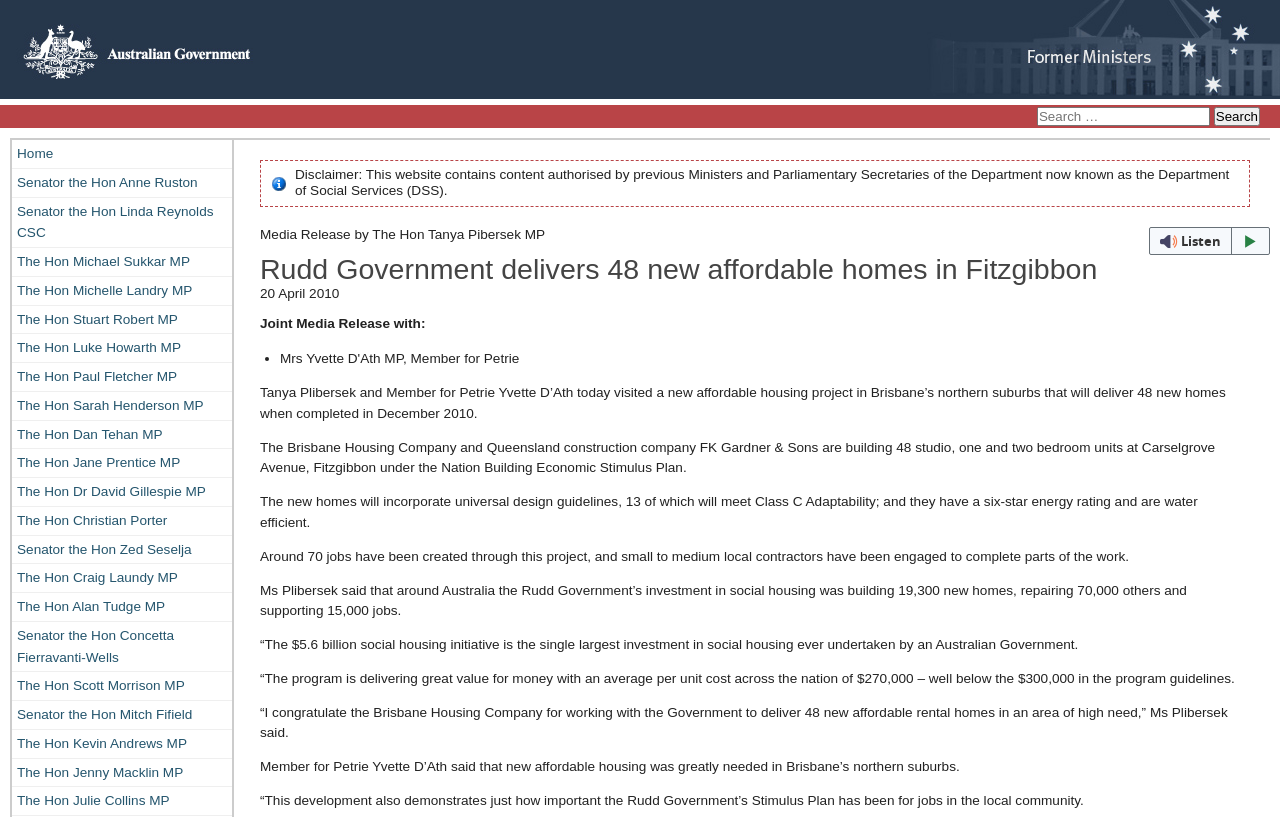Highlight the bounding box coordinates of the region I should click on to meet the following instruction: "Enter your name".

None